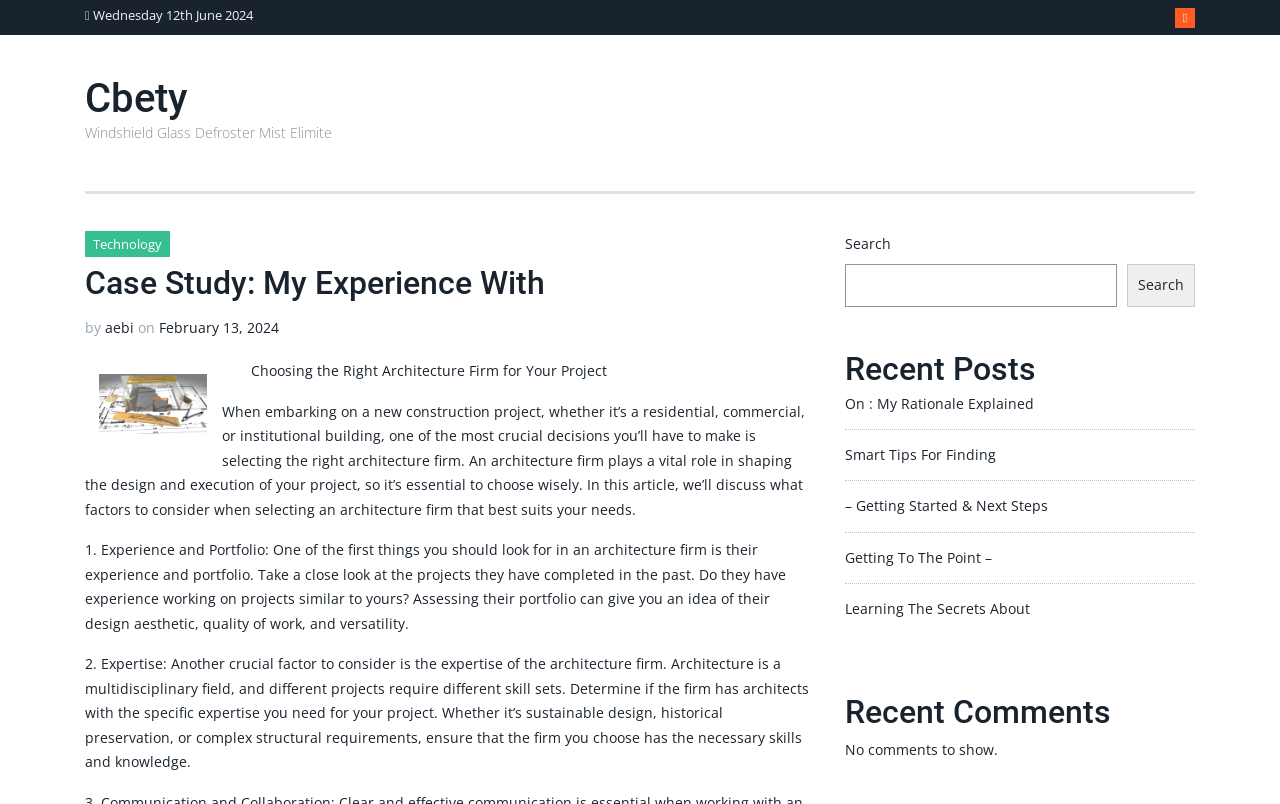Pinpoint the bounding box coordinates of the element that must be clicked to accomplish the following instruction: "Check recent comments". The coordinates should be in the format of four float numbers between 0 and 1, i.e., [left, top, right, bottom].

[0.66, 0.864, 0.934, 0.908]